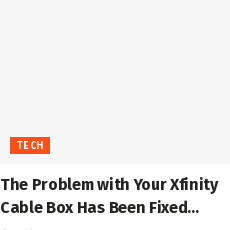Explain the content of the image in detail.

The image features a headline titled "The Problem with Your Xfinity Cable Box Has Been Fixed..." prominently displayed in bold text, signaling a discussion about solutions or remedies for issues with Xfinity cable boxes. Beneath the headline, there is a small orange rectangular label that reads "TECH," indicating that the content is related to technology. This concise introduction suggests a practical guide or article aimed at helping users resolve common technical problems they might encounter with their Xfinity service. The layout is clean and straightforward, emphasizing the informational nature of the content.